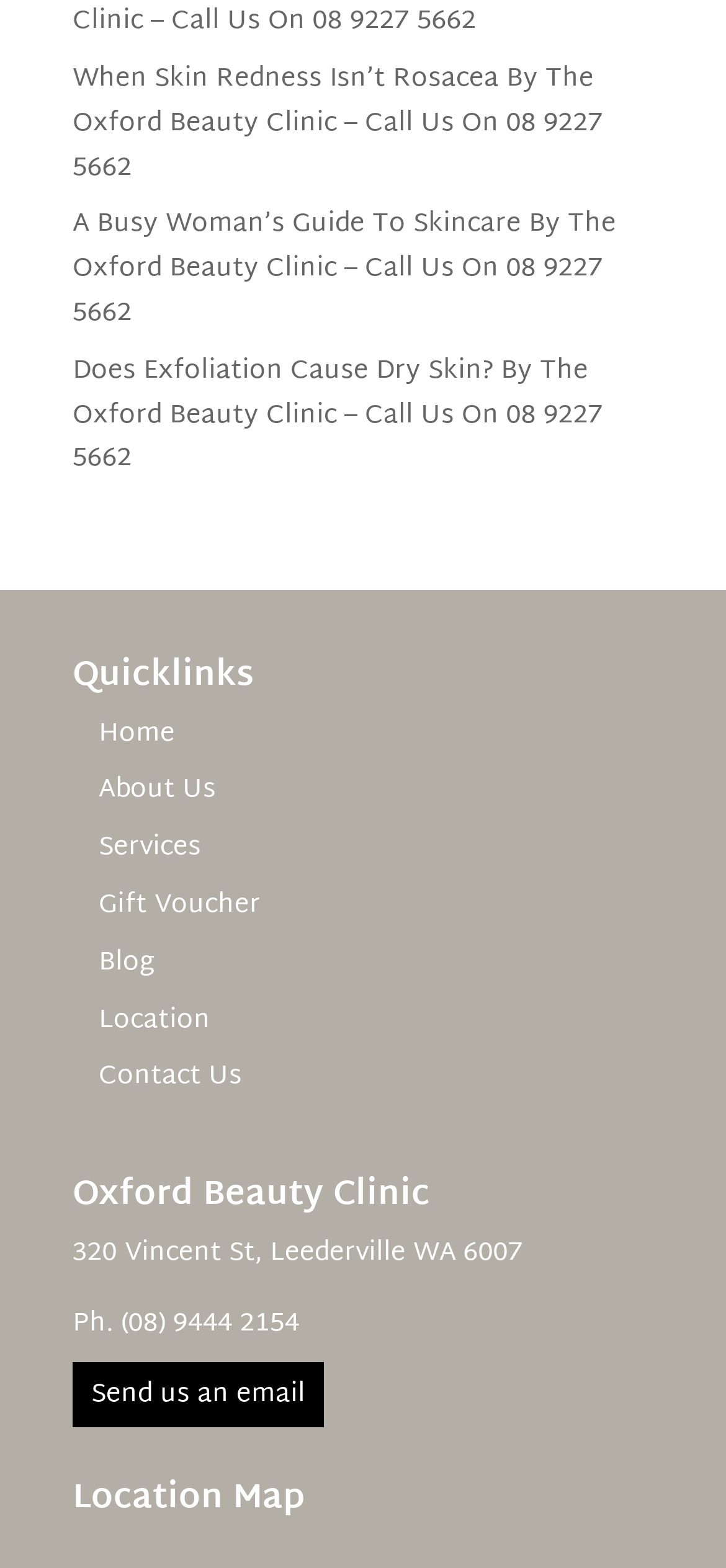Find the bounding box coordinates of the element I should click to carry out the following instruction: "View the location map".

[0.1, 0.946, 0.869, 0.979]